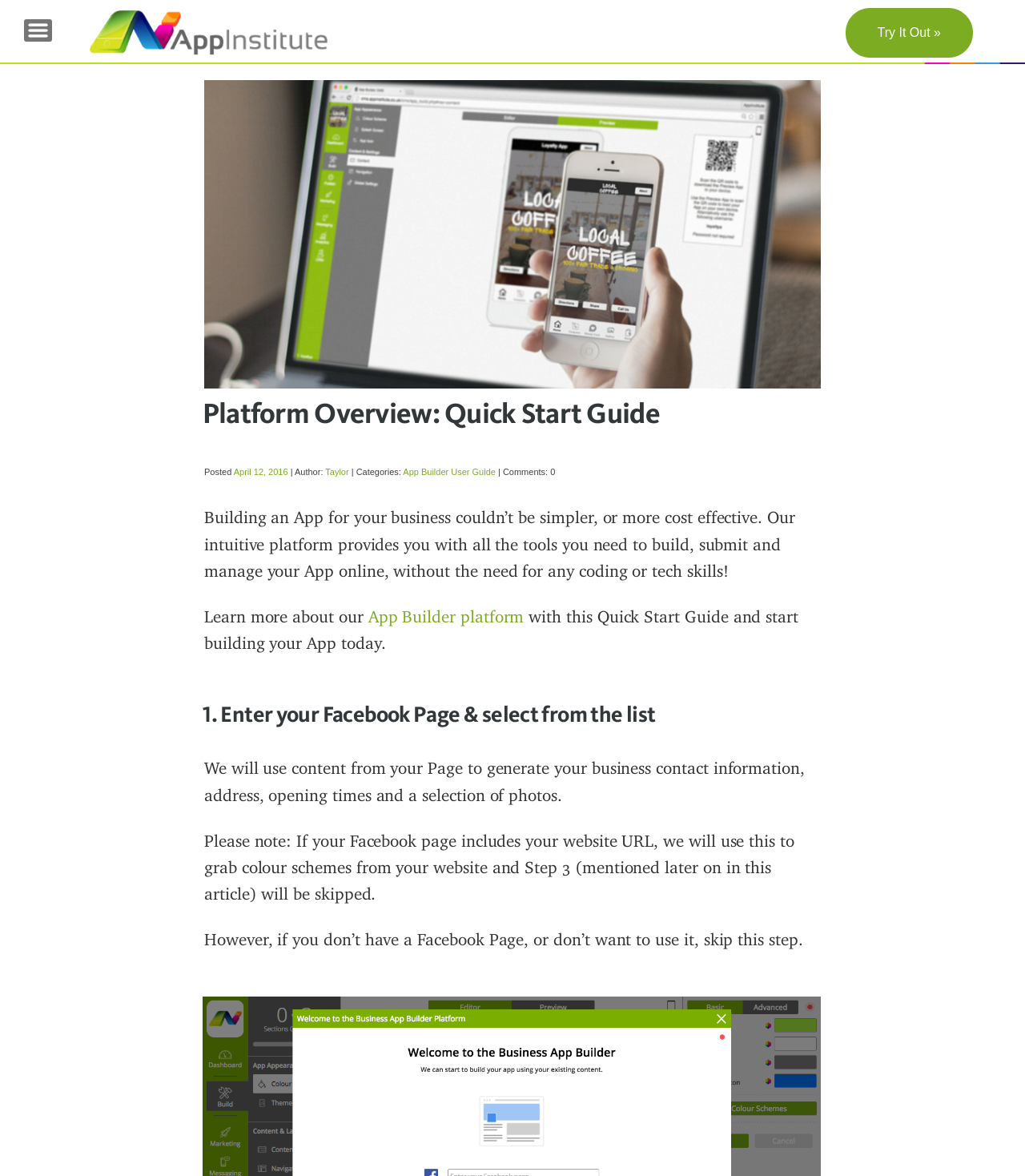Identify and provide the bounding box coordinates of the UI element described: "Menu". The coordinates should be formatted as [left, top, right, bottom], with each number being a float between 0 and 1.

[0.023, 0.016, 0.051, 0.035]